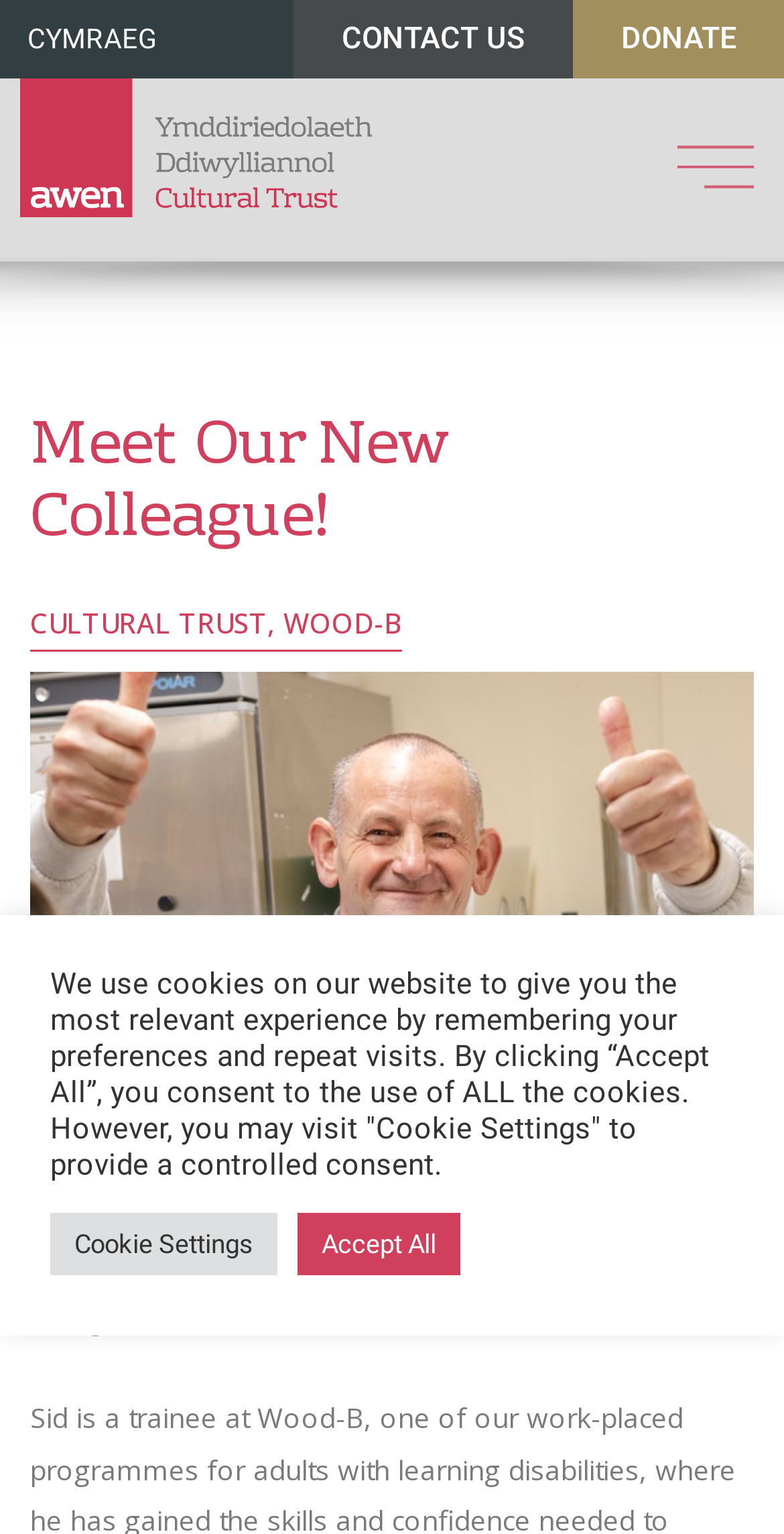Identify the bounding box coordinates of the element that should be clicked to fulfill this task: "Read about Sid, the newest recruit". The coordinates should be provided as four float numbers between 0 and 1, i.e., [left, top, right, bottom].

[0.038, 0.847, 0.738, 0.872]